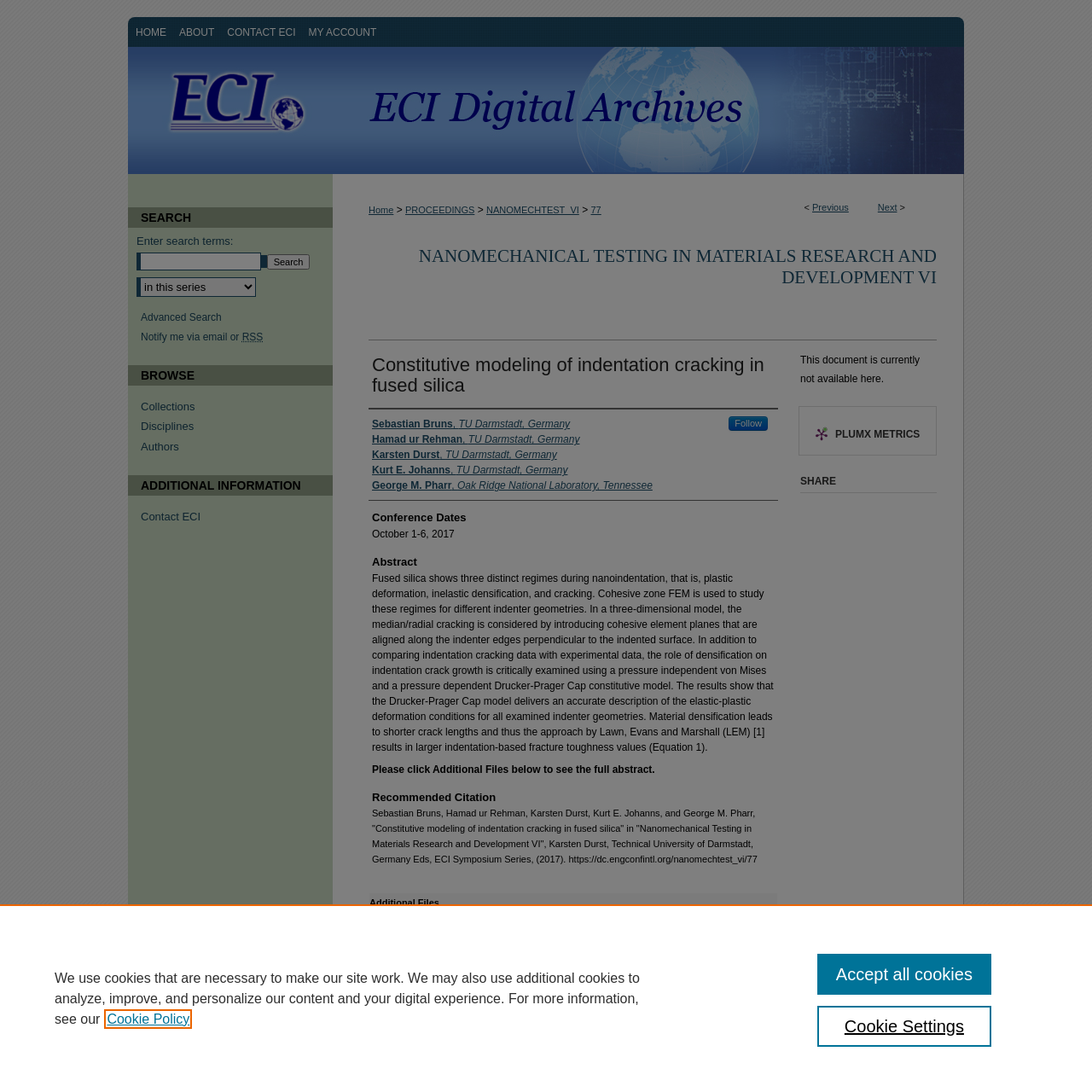Detail the features and information presented on the webpage.

This webpage is about a research paper titled "Constitutive modeling of indentation cracking in fused silica" by Sebastian Bruns, Hamad ur Rehman, et al. The page is divided into several sections, with a navigation menu at the top and a search bar on the top left.

The top navigation menu has links to "Menu", "HOME", "ABOUT", "CONTACT ECI", and "MY ACCOUNT". Below this menu, there is a link to "ECI Digital Archives" with an accompanying image. On the top right, there are links to "Previous" and "Next" pages, as well as a "Home" link.

The main content of the page is divided into several sections. The first section displays the title of the paper, the authors, and a brief abstract. The abstract describes the research on fused silica and its behavior under nanoindentation.

Below the abstract, there are links to the authors' names, which likely lead to their profiles or contact information. The next section displays the conference dates, "October 1-6, 2017". Following this, there is an "Abstract" section, which provides a detailed summary of the research paper.

The "Recommended Citation" section provides the citation information for the paper, including the authors, title, and publication details. Below this, there is a link to download the full paper, "47 - Sebastian Bruns.pdf", with a file size of 394 kB.

On the right side of the page, there are several links and sections, including "SHARE", "SEARCH", "BROWSE", and "ADDITIONAL INFORMATION". The "SEARCH" section has a search bar and a link to "Advanced Search". The "BROWSE" section has links to "Collections", "Disciplines", and "Authors". The "ADDITIONAL INFORMATION" section has links to "Contact ECI" and other resources.

At the bottom of the page, there are links to "Digital Commons: Powered by bepress" and a copyright notice. There is also a cookie banner that informs users about the use of cookies on the site and provides links to the cookie policy and settings.